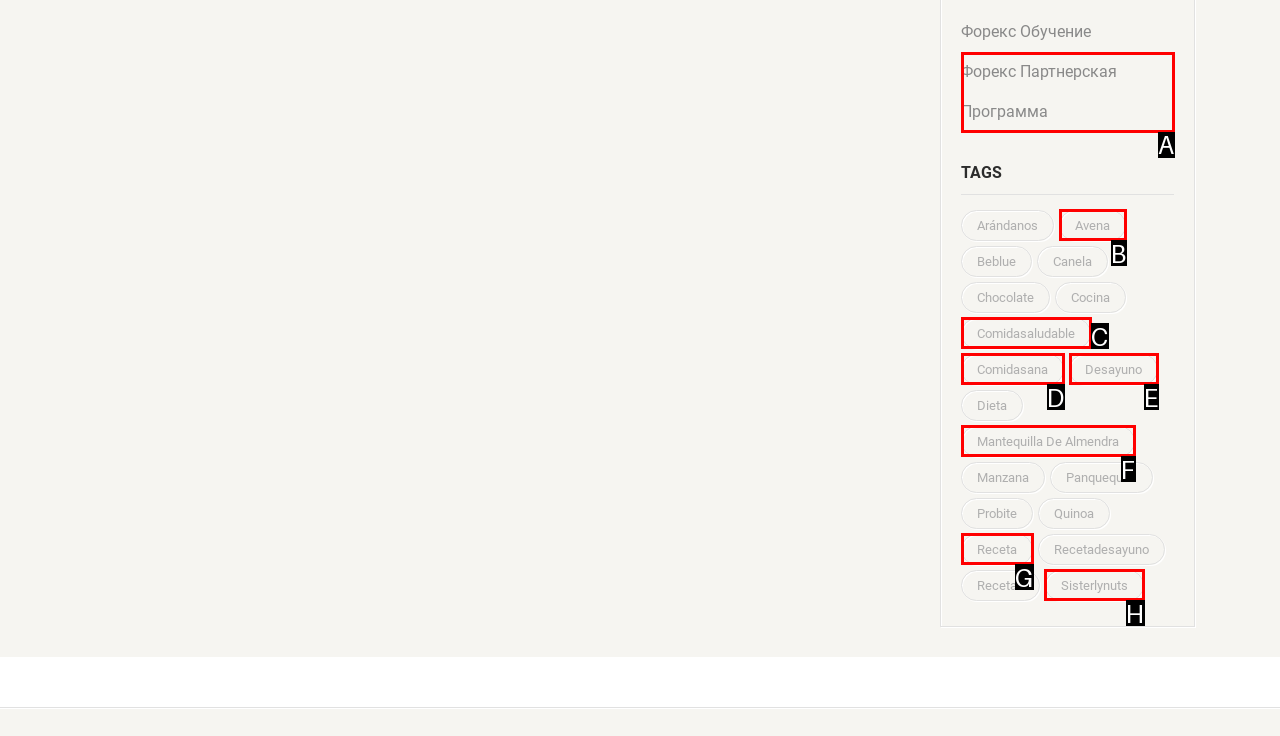Select the appropriate letter to fulfill the given instruction: Click on the 'sisterlynuts' link
Provide the letter of the correct option directly.

H